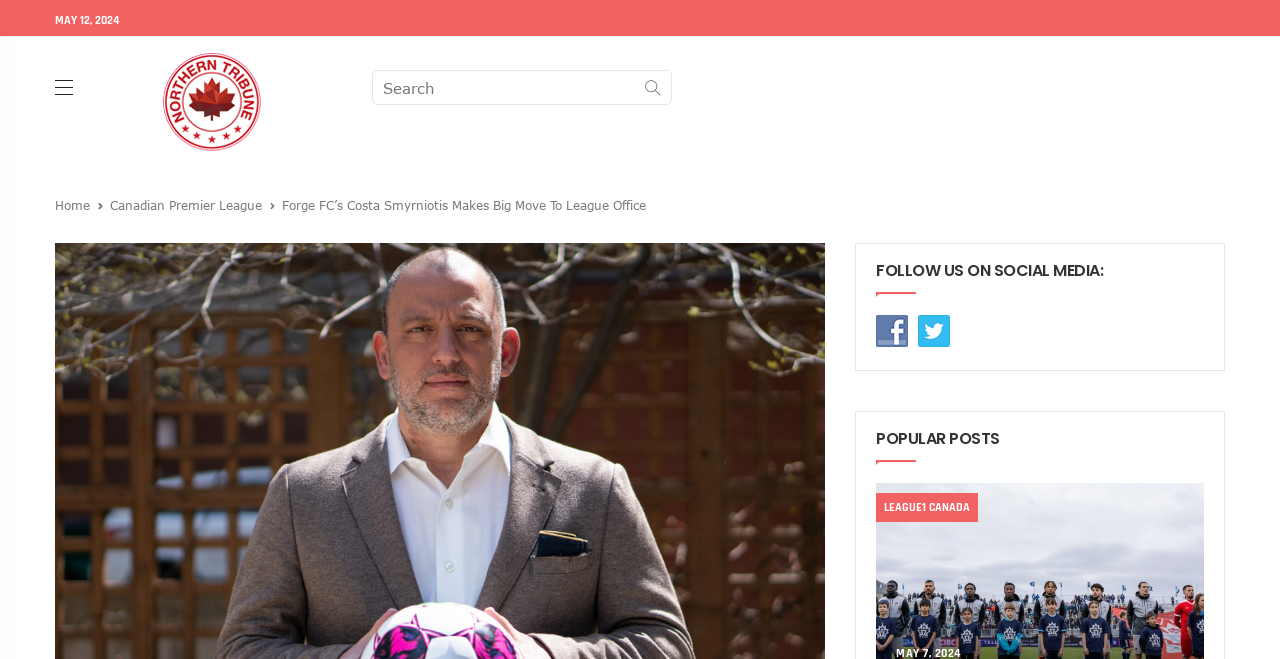Locate and provide the bounding box coordinates for the HTML element that matches this description: "name="s" placeholder="Search"".

[0.291, 0.108, 0.524, 0.159]